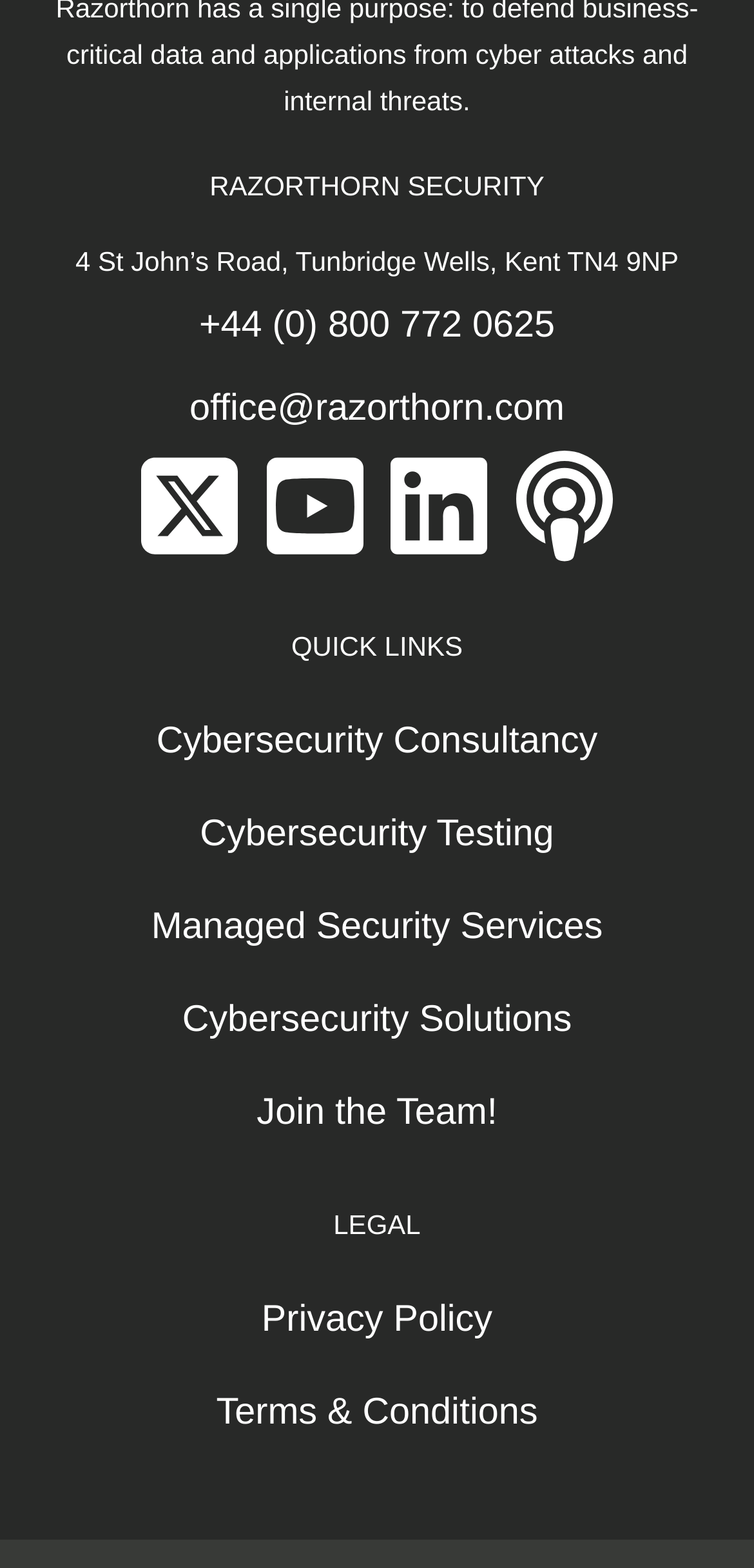Determine the bounding box coordinates of the section to be clicked to follow the instruction: "visit Razorthorn Security Twitter". The coordinates should be given as four float numbers between 0 and 1, formatted as [left, top, right, bottom].

[0.175, 0.333, 0.329, 0.366]